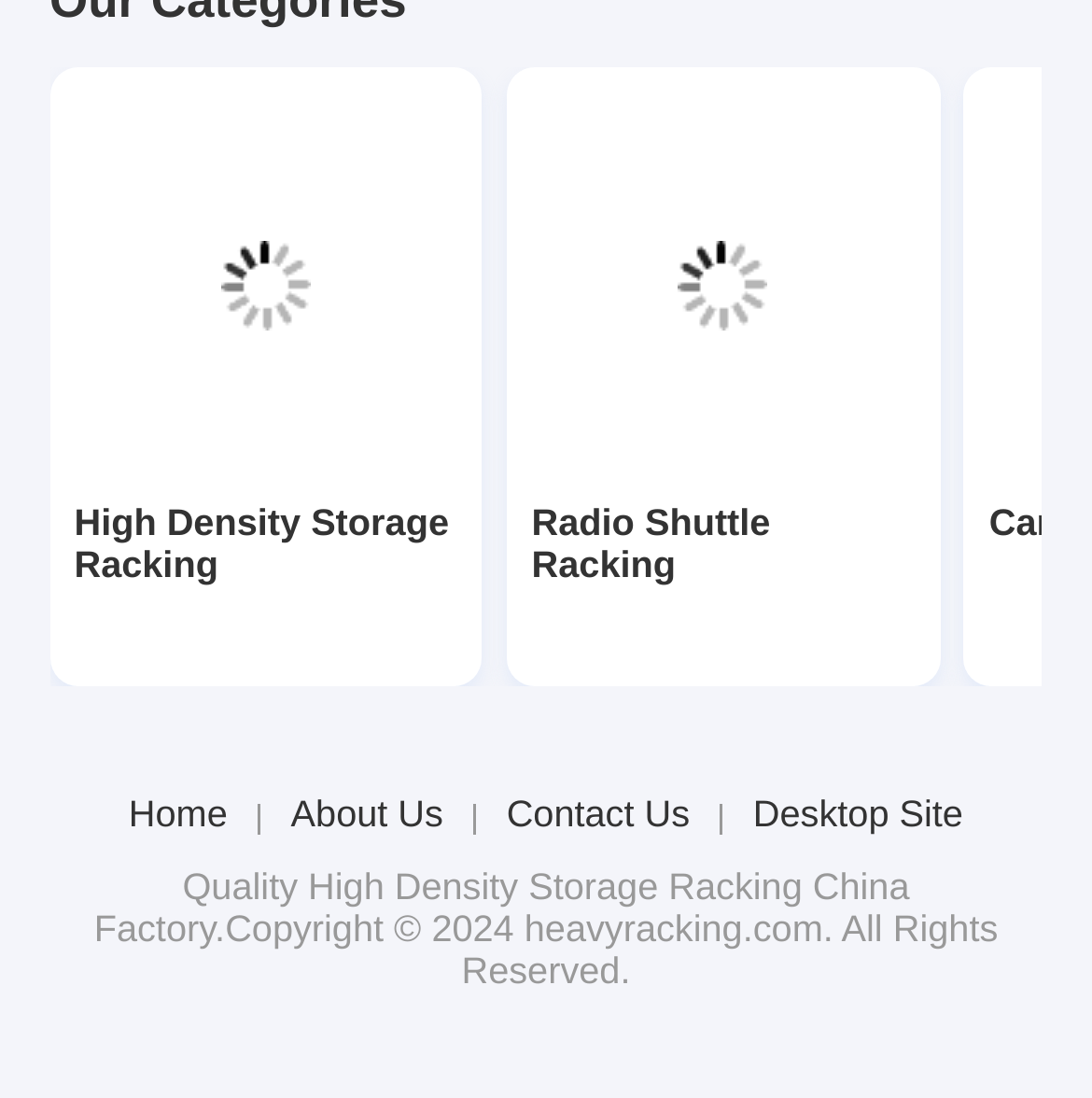How many navigation links are there?
Respond with a short answer, either a single word or a phrase, based on the image.

4